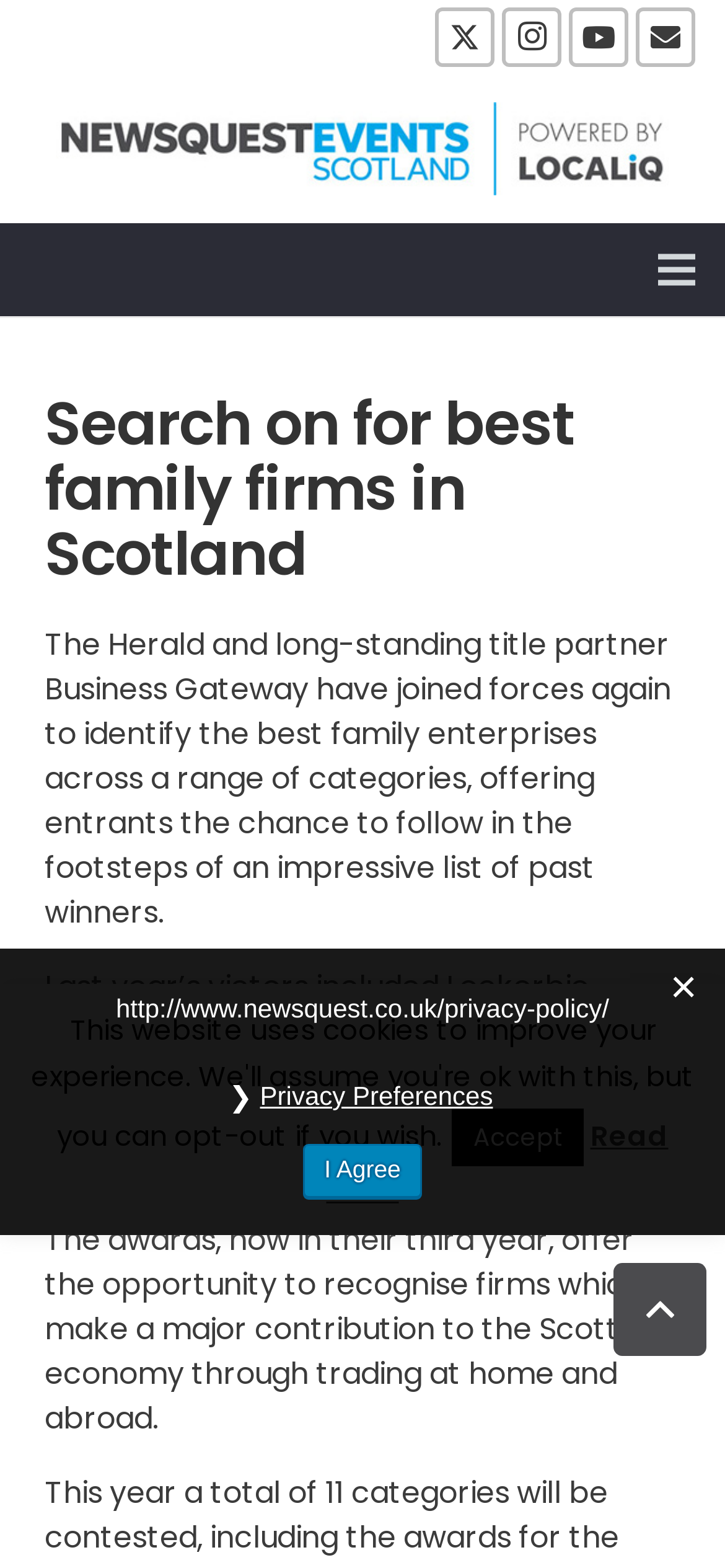Please find the bounding box coordinates of the element that must be clicked to perform the given instruction: "Click on Back to top". The coordinates should be four float numbers from 0 to 1, i.e., [left, top, right, bottom].

[0.846, 0.805, 0.974, 0.865]